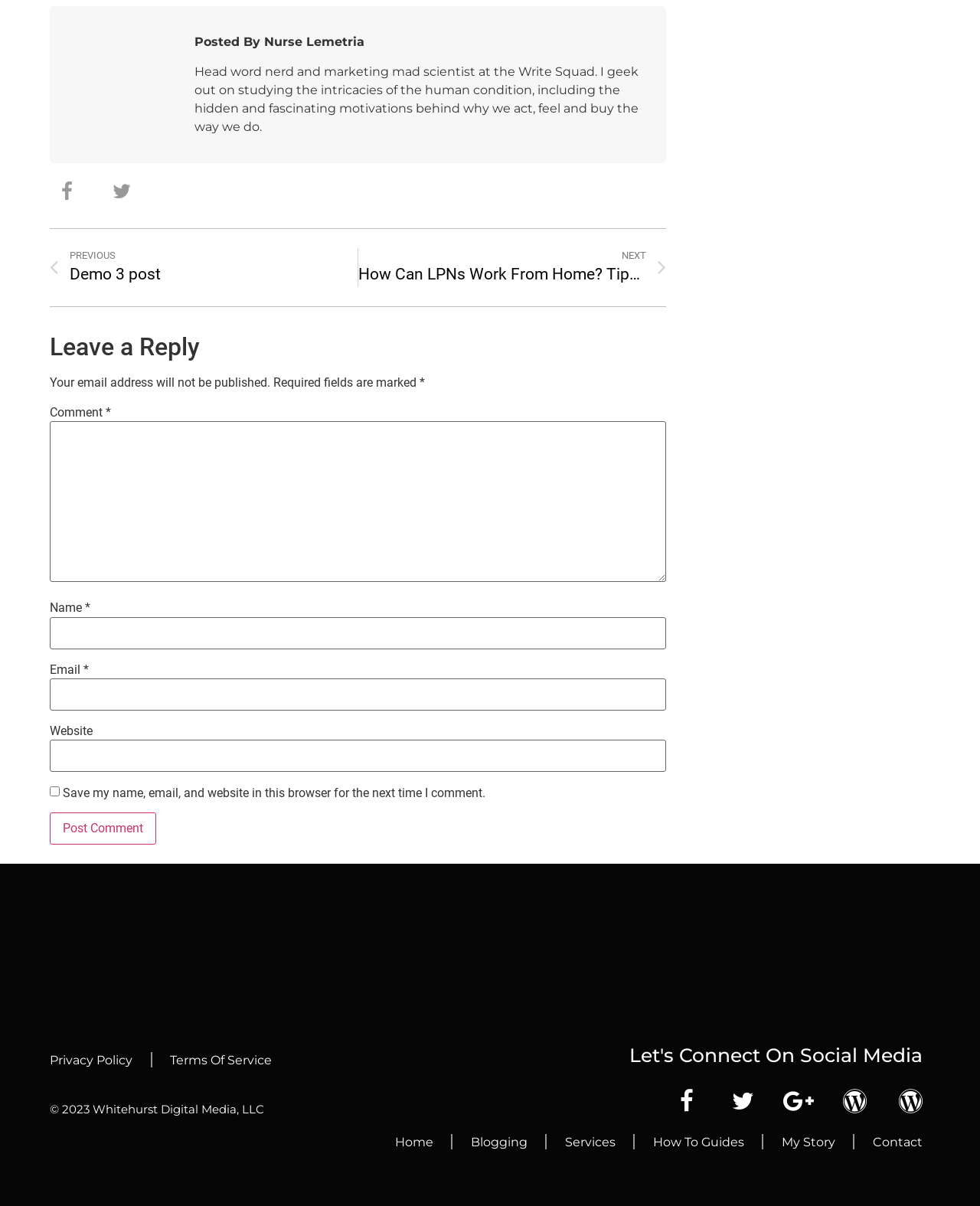Pinpoint the bounding box coordinates of the element you need to click to execute the following instruction: "Leave a comment". The bounding box should be represented by four float numbers between 0 and 1, in the format [left, top, right, bottom].

[0.051, 0.275, 0.68, 0.3]